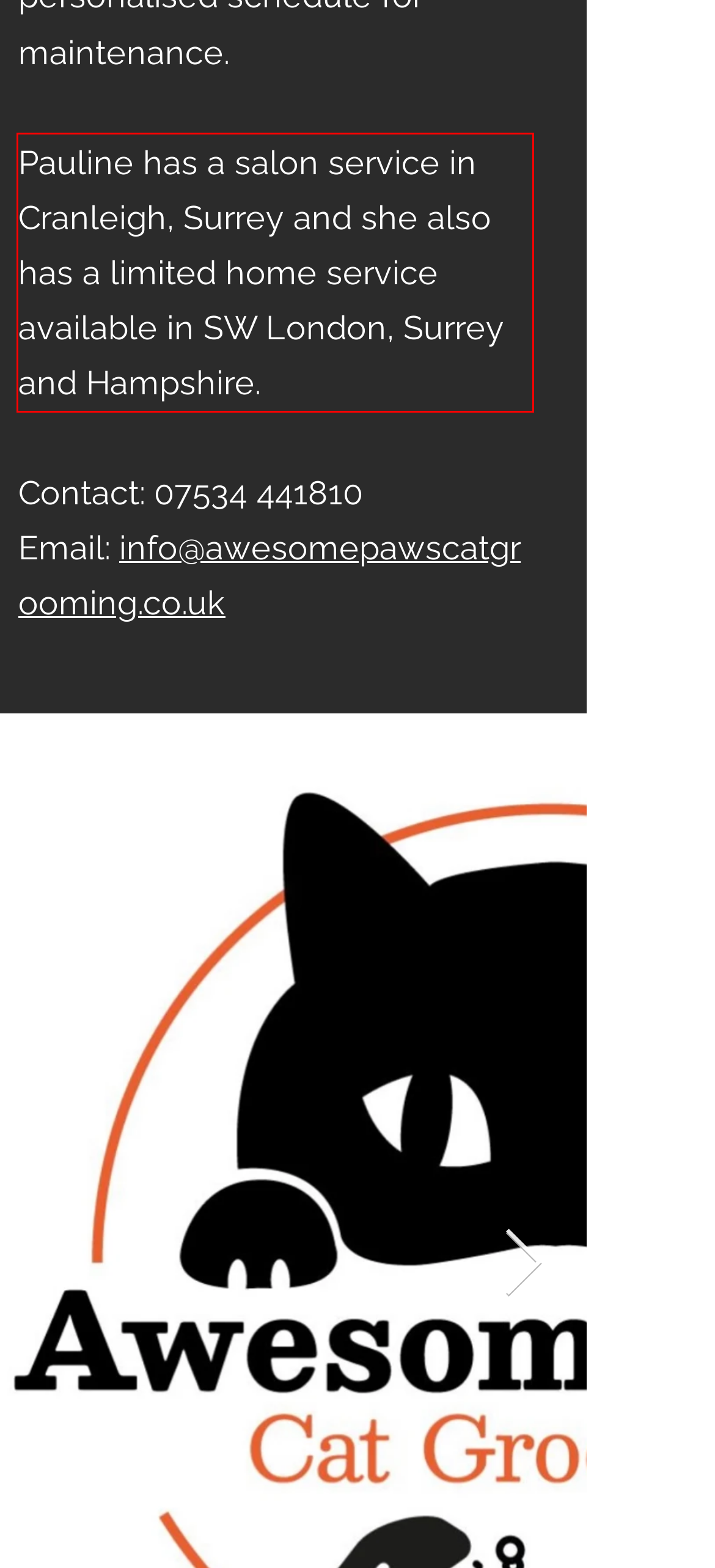Review the screenshot of the webpage and recognize the text inside the red rectangle bounding box. Provide the extracted text content.

Pauline has a salon service in Cranleigh, Surrey and she also has a limited home service available in SW London, Surrey and Hampshire.